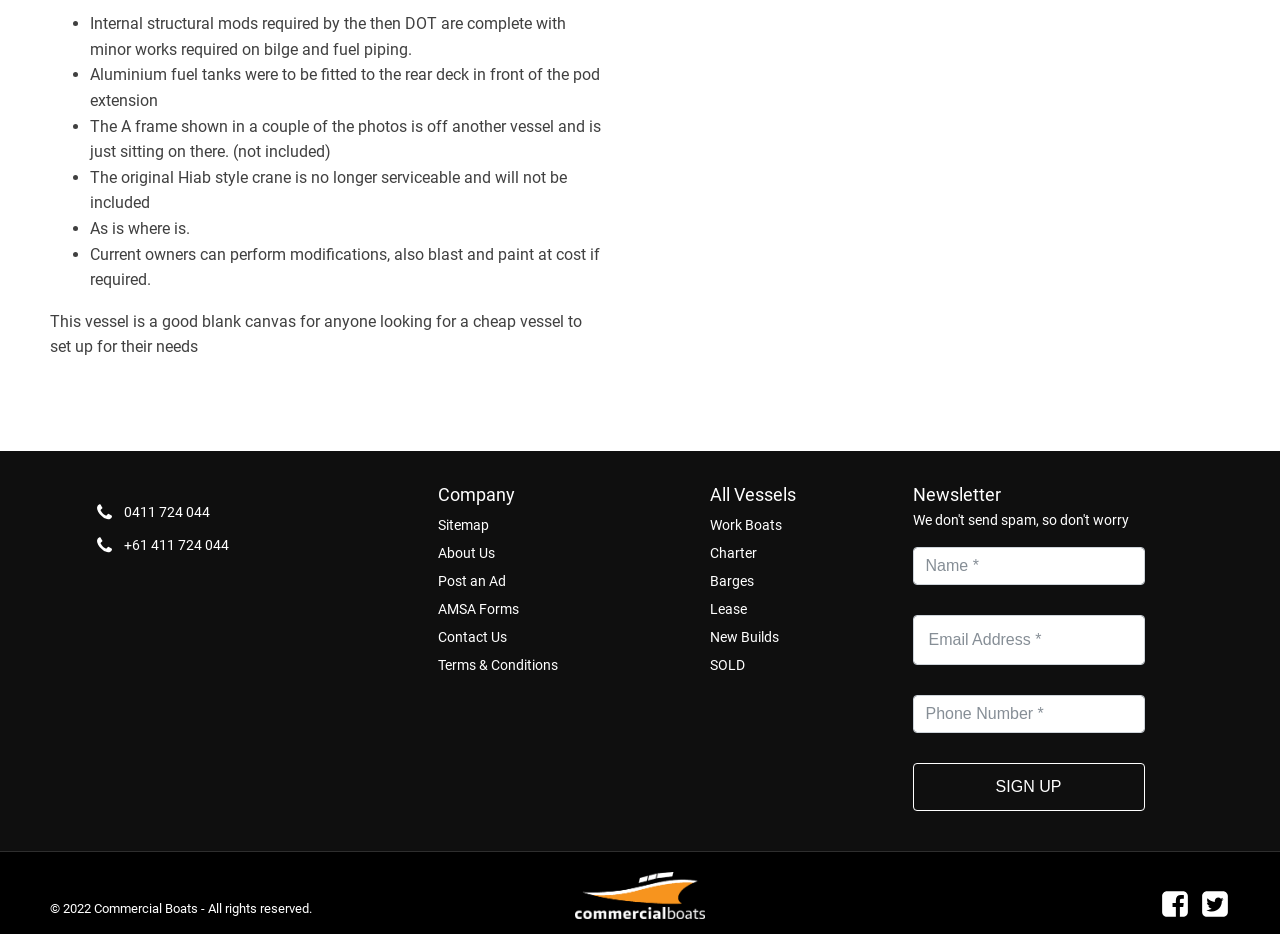What type of vessel is being described?
Please answer the question with a detailed response using the information from the screenshot.

Based on the text description, it appears that the vessel being described is a work boat, as it mentions modifications and equipment such as fuel tanks and a crane.